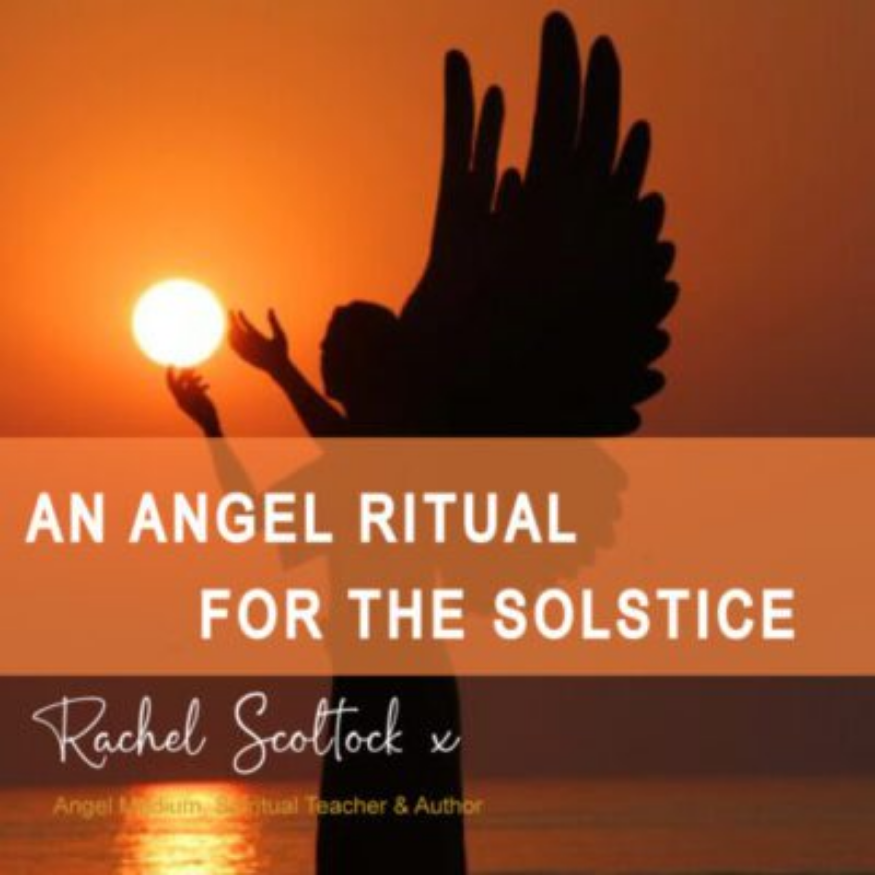Please provide a comprehensive response to the question below by analyzing the image: 
Who is the author of the angel ritual?

The name 'Rachel Scottock x' is elegantly signed beneath the title, identifying her as an angel medium, spiritual teacher, and author, positioning her as a guide for those seeking deeper connections during this significant time of year.